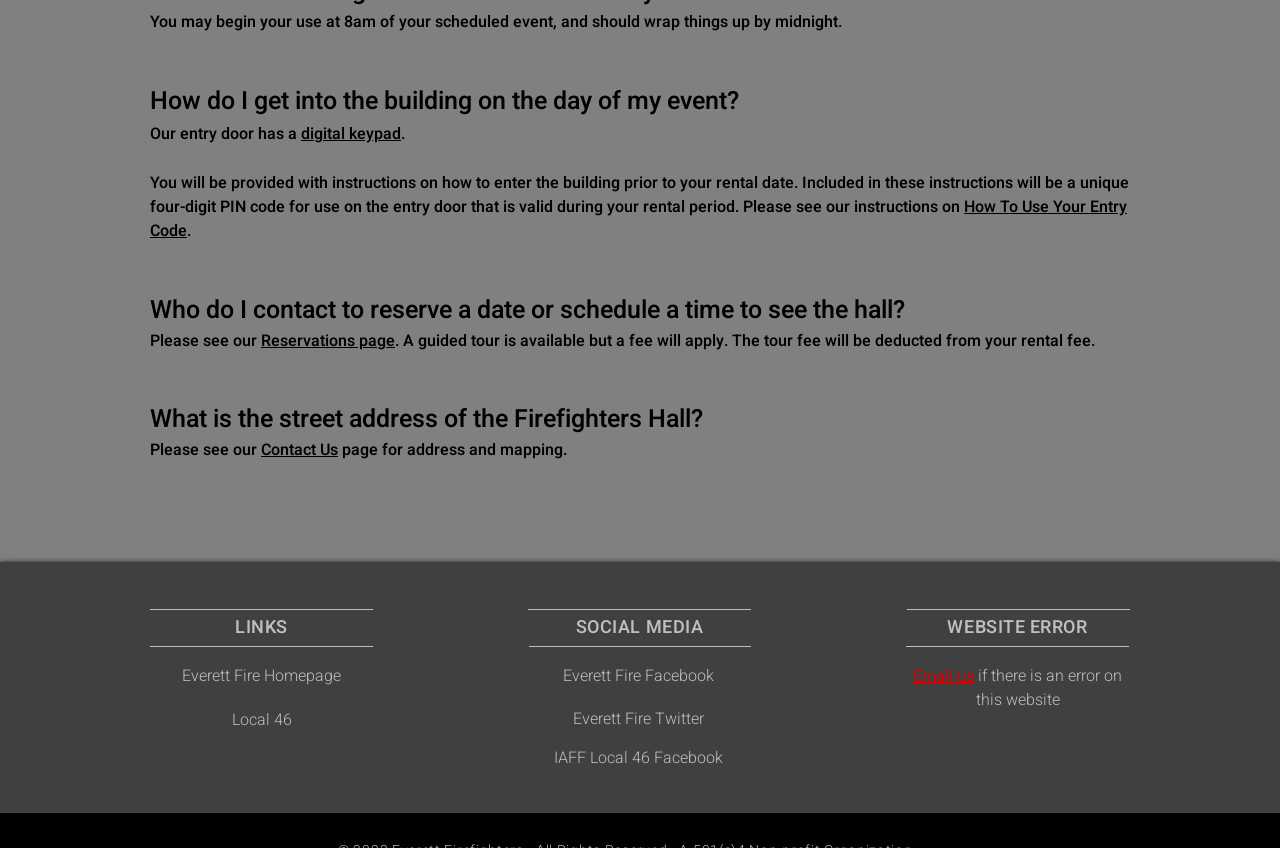Provide the bounding box for the UI element matching this description: "Everett Fire Twitter".

[0.448, 0.834, 0.55, 0.862]